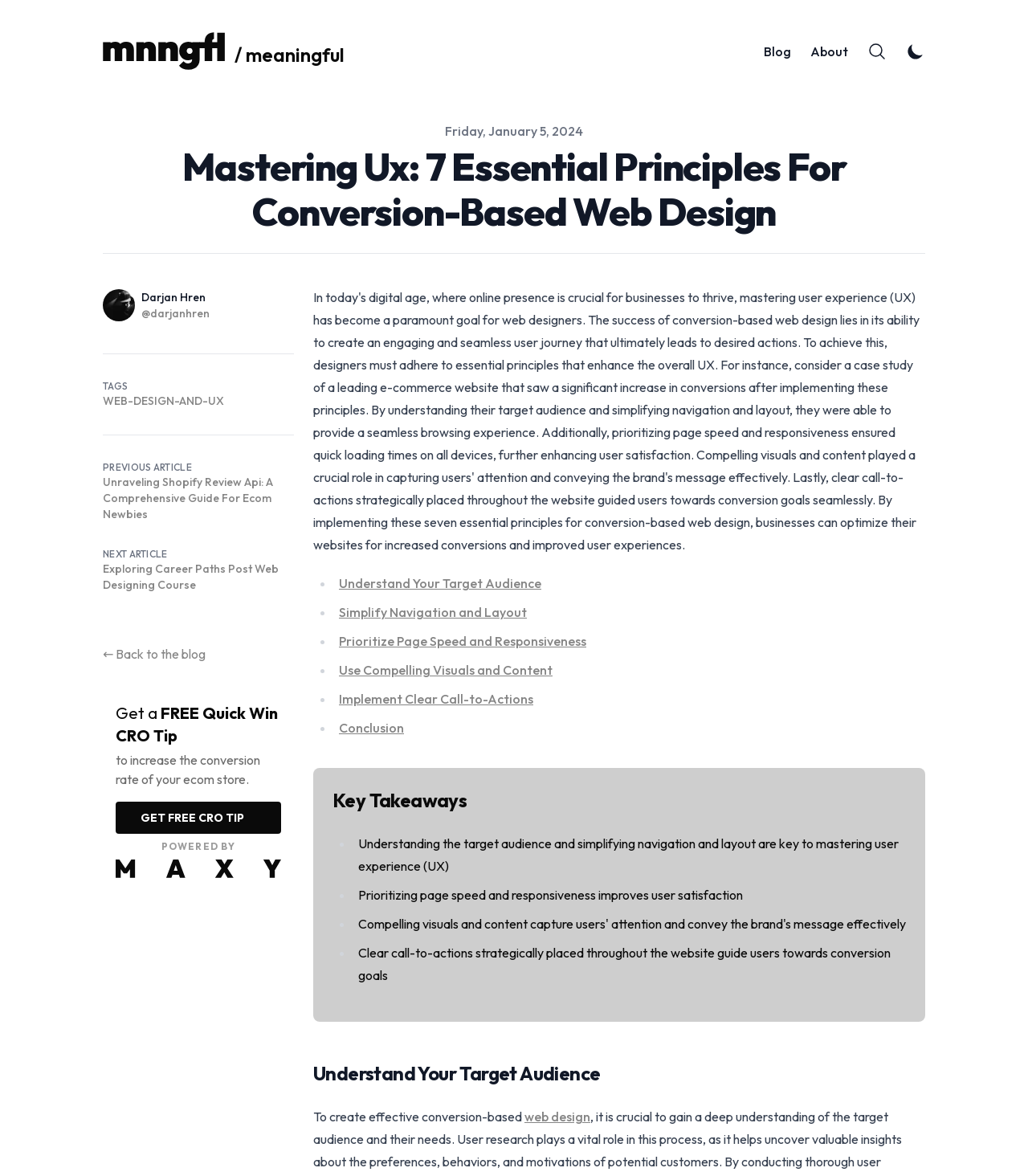Locate the bounding box coordinates of the clickable element to fulfill the following instruction: "Toggle Dark Mode". Provide the coordinates as four float numbers between 0 and 1 in the format [left, top, right, bottom].

[0.881, 0.035, 0.9, 0.052]